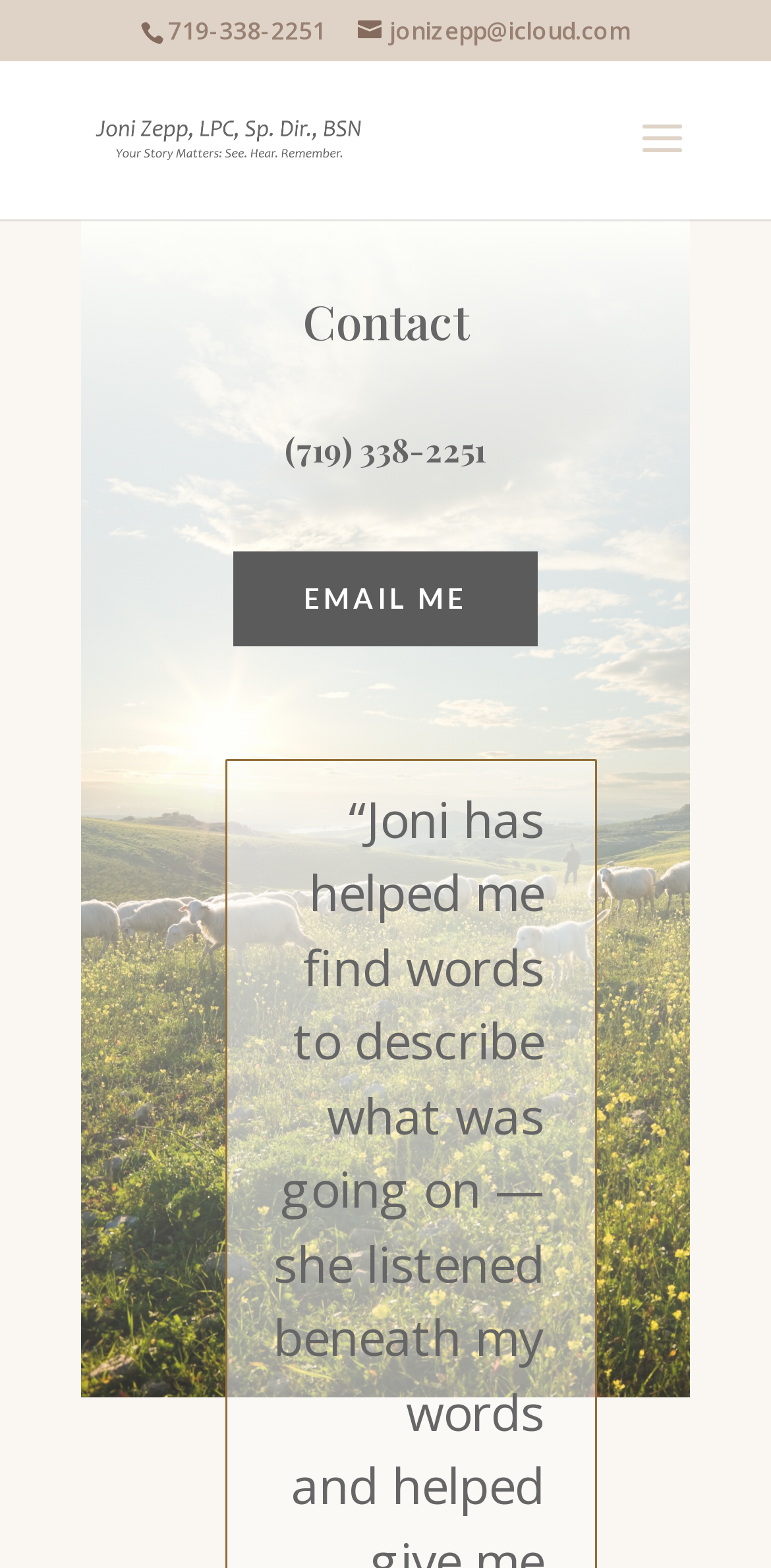What is the phone number on this page?
Provide a comprehensive and detailed answer to the question.

I found the phone number by looking at the StaticText element with the bounding box coordinates [0.218, 0.009, 0.423, 0.03], which contains the text '719-338-2251'.